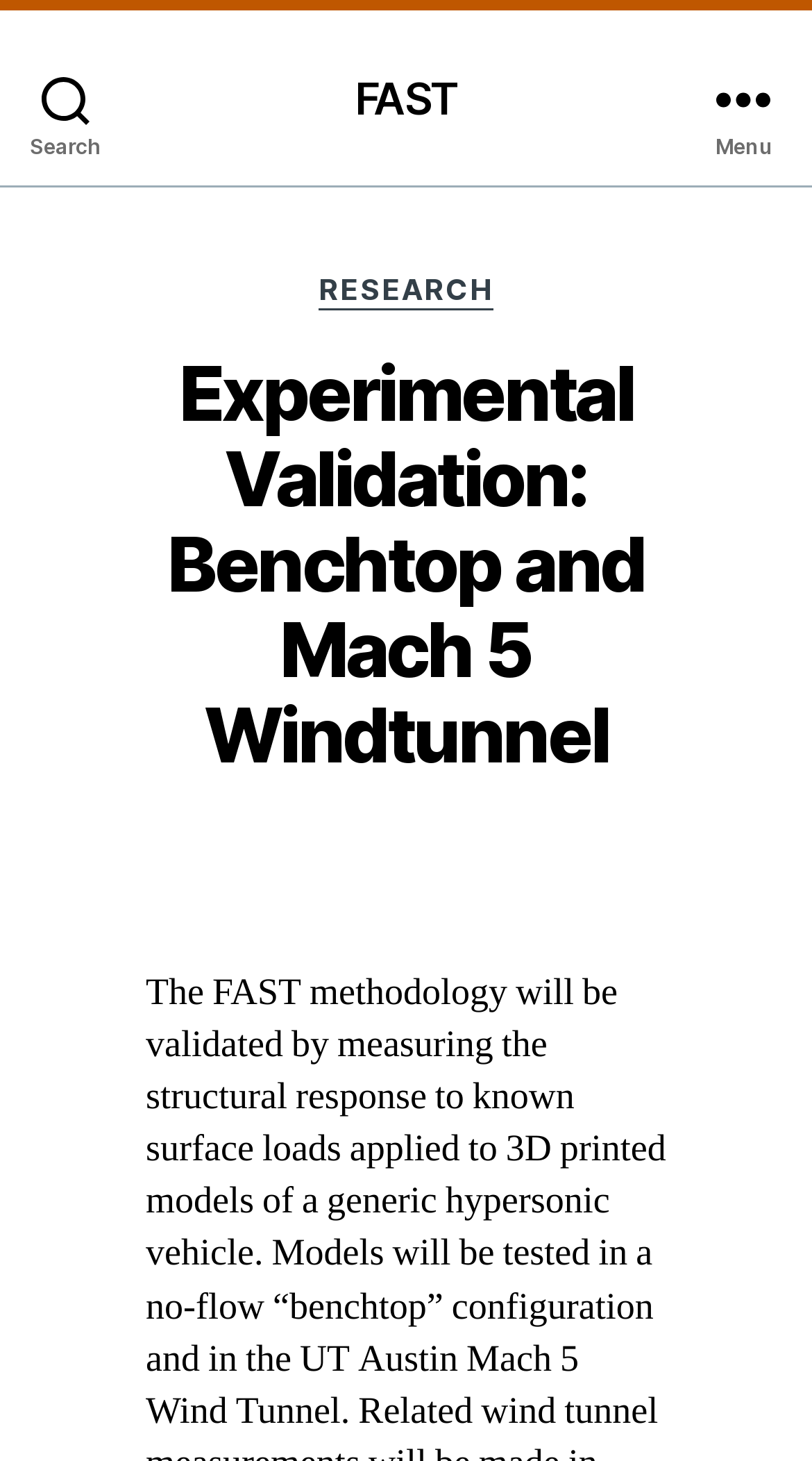How many links are present in the menu?
Answer the question with a single word or phrase, referring to the image.

1